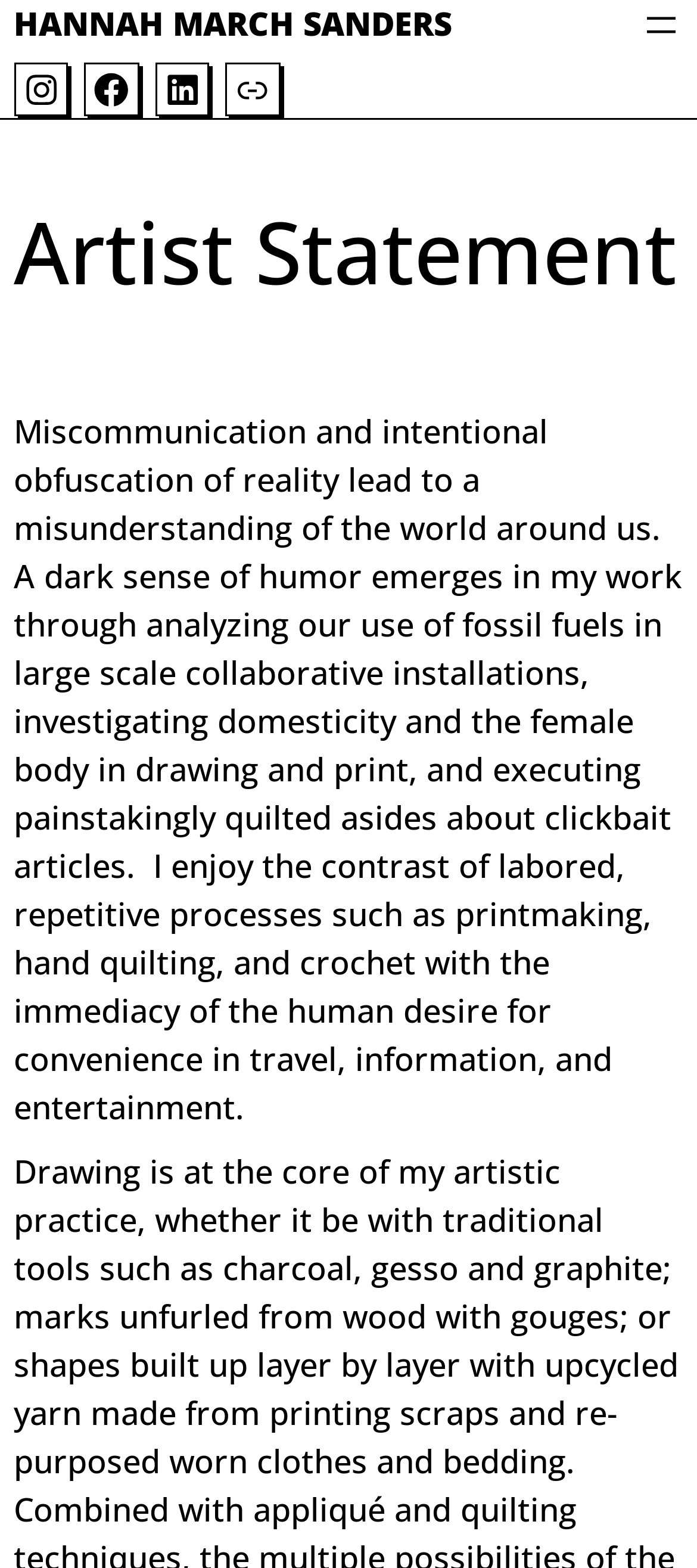Please reply to the following question using a single word or phrase: 
What is the artist's name?

Hannah March Sanders